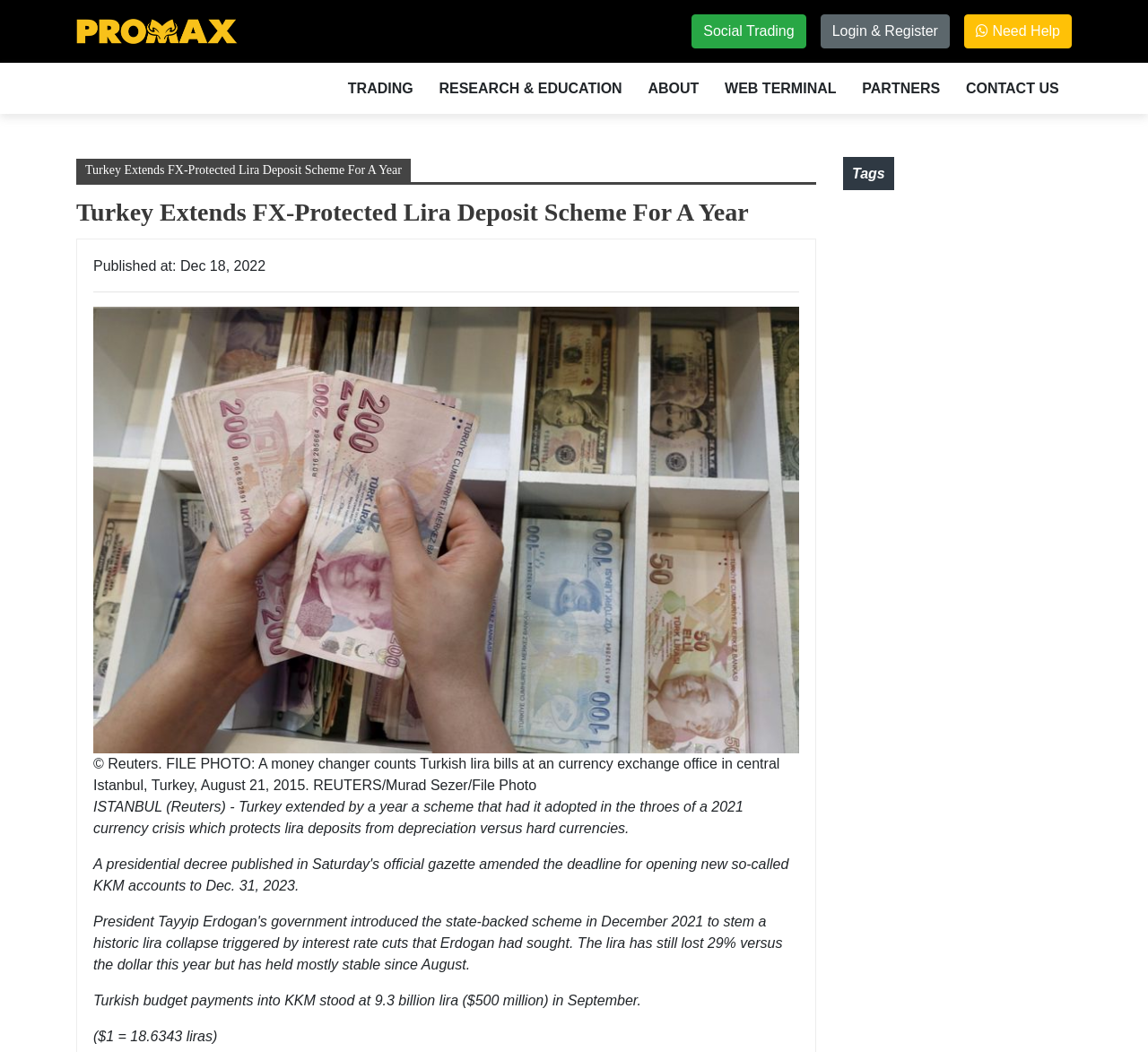Find the coordinates for the bounding box of the element with this description: "RESEARCH & EDUCATION".

[0.376, 0.067, 0.548, 0.101]